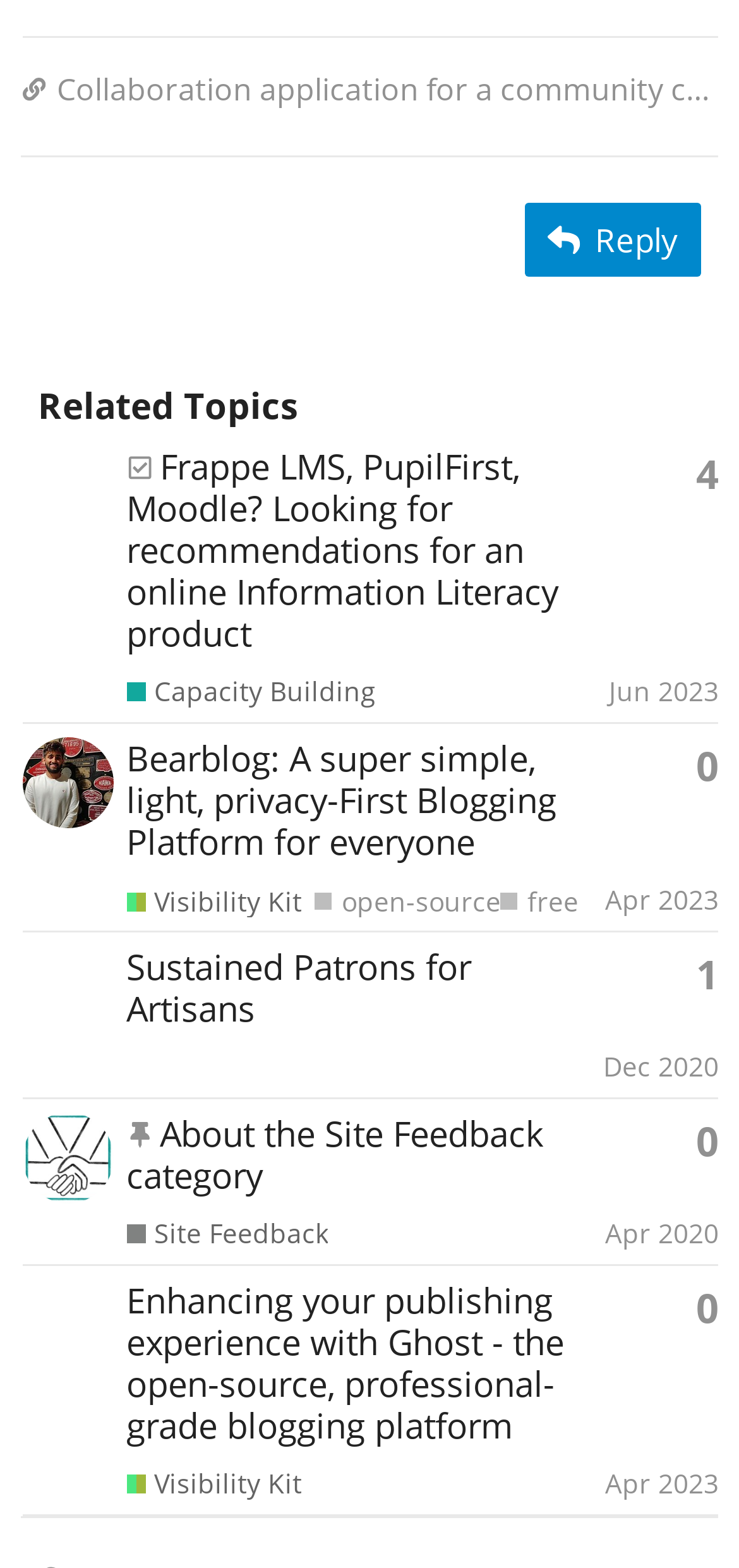Can you pinpoint the bounding box coordinates for the clickable element required for this instruction: "Click the 'Reply' button"? The coordinates should be four float numbers between 0 and 1, i.e., [left, top, right, bottom].

[0.71, 0.13, 0.949, 0.177]